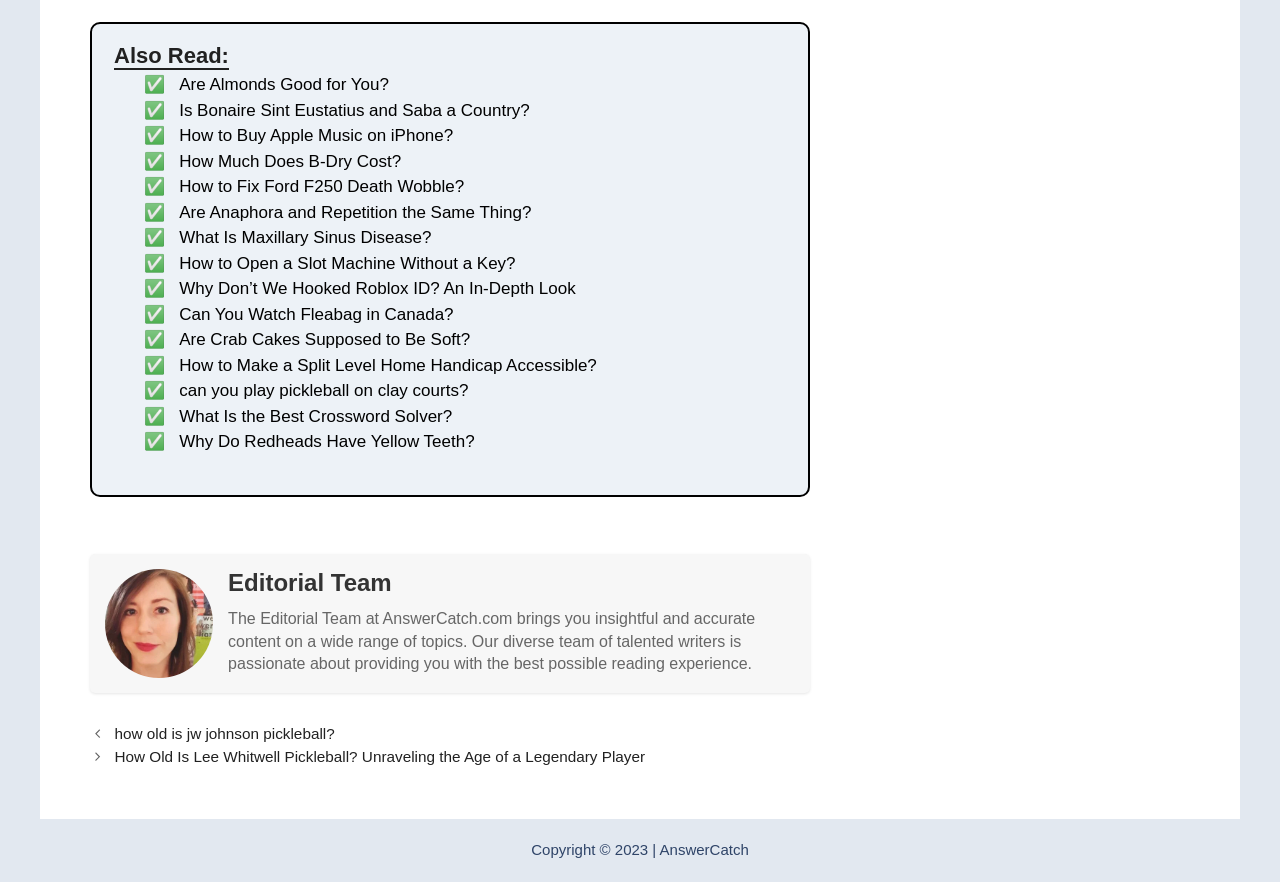Locate the bounding box coordinates of the element to click to perform the following action: 'View the author information'. The coordinates should be given as four float values between 0 and 1, in the form of [left, top, right, bottom].

[0.178, 0.646, 0.621, 0.678]